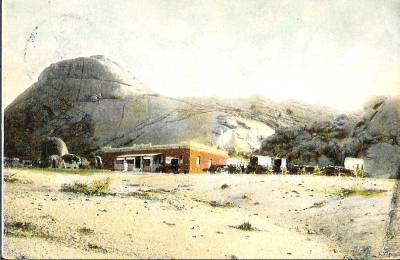Answer the question below using just one word or a short phrase: 
What is the time period depicted in the image?

Early 20th century